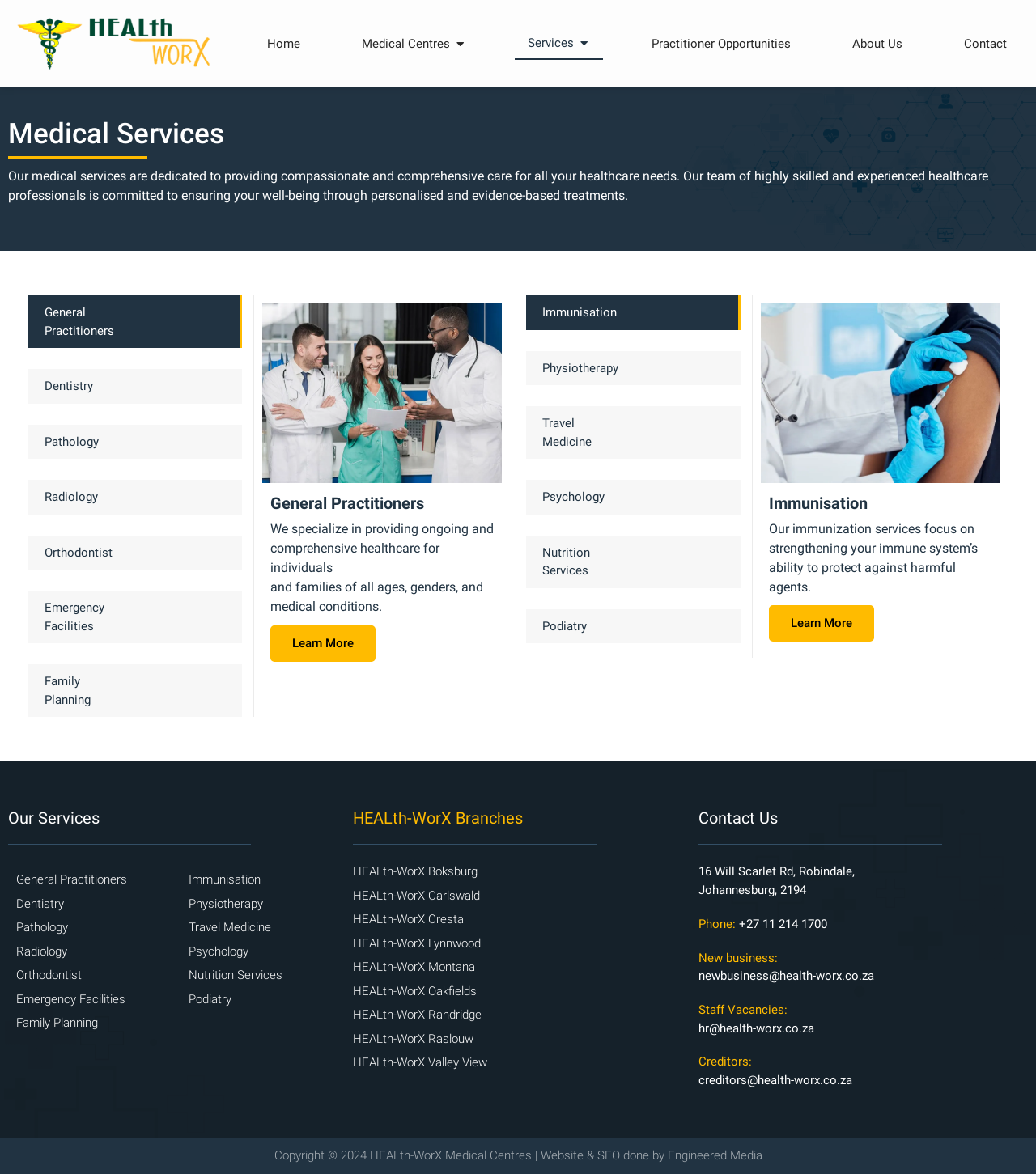Based on the provided description, "Travel Medicine", find the bounding box of the corresponding UI element in the screenshot.

[0.508, 0.346, 0.715, 0.391]